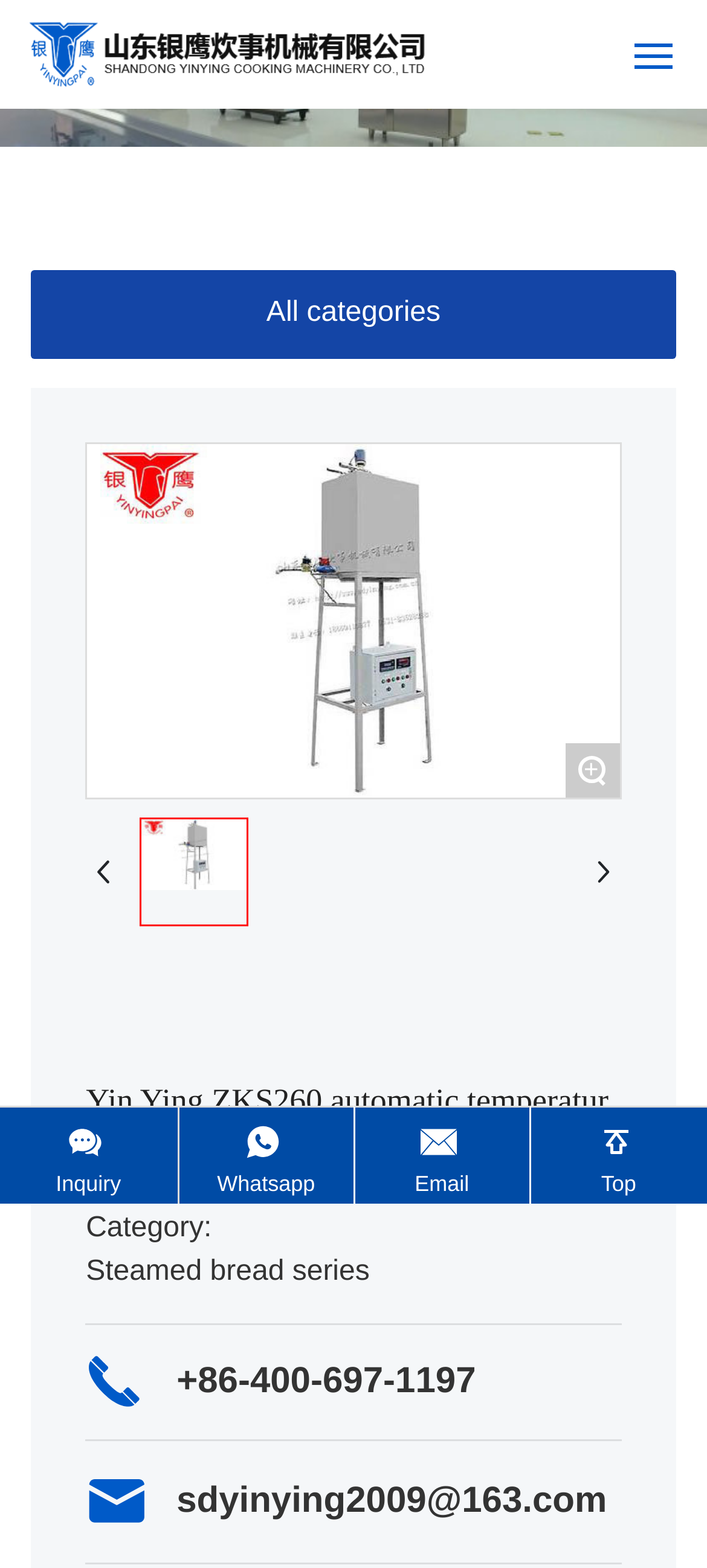Using the provided element description: "CONTACT US", determine the bounding box coordinates of the corresponding UI element in the screenshot.

[0.051, 0.333, 0.949, 0.358]